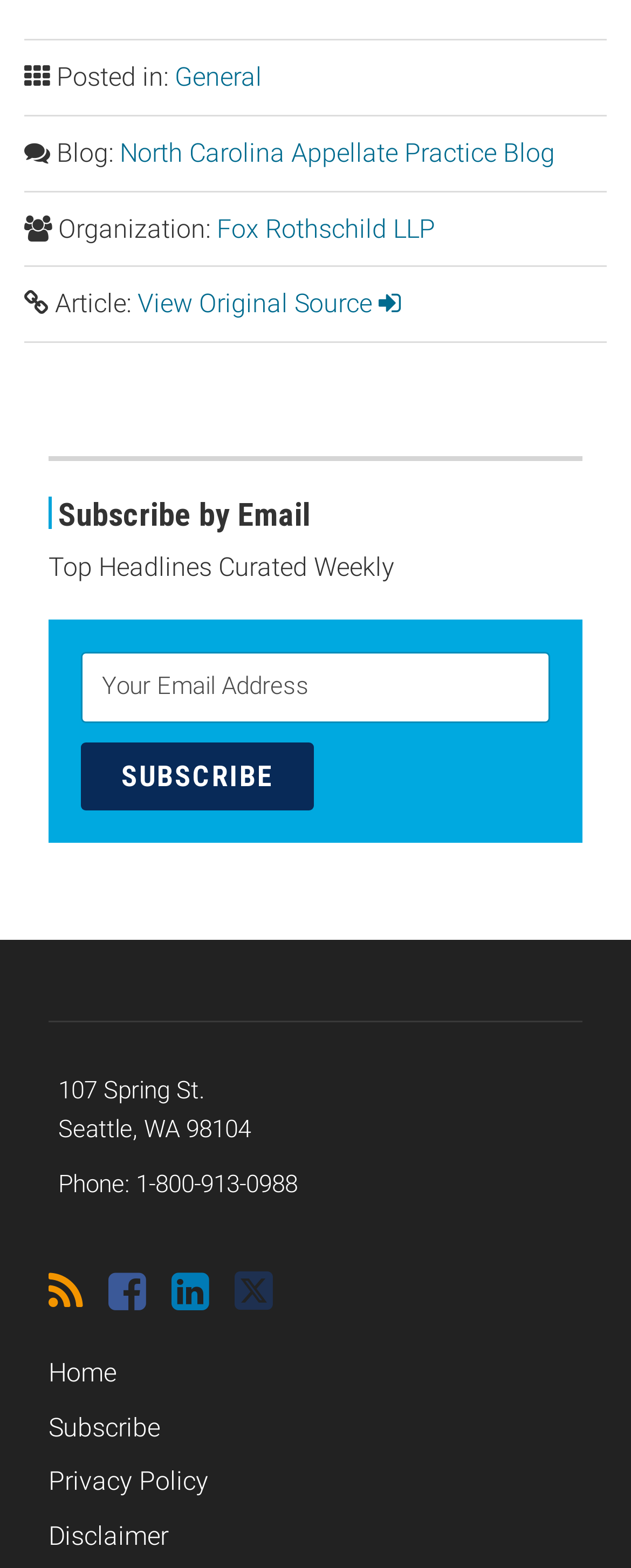Answer the question in a single word or phrase:
What is the name of the organization?

Fox Rothschild LLP